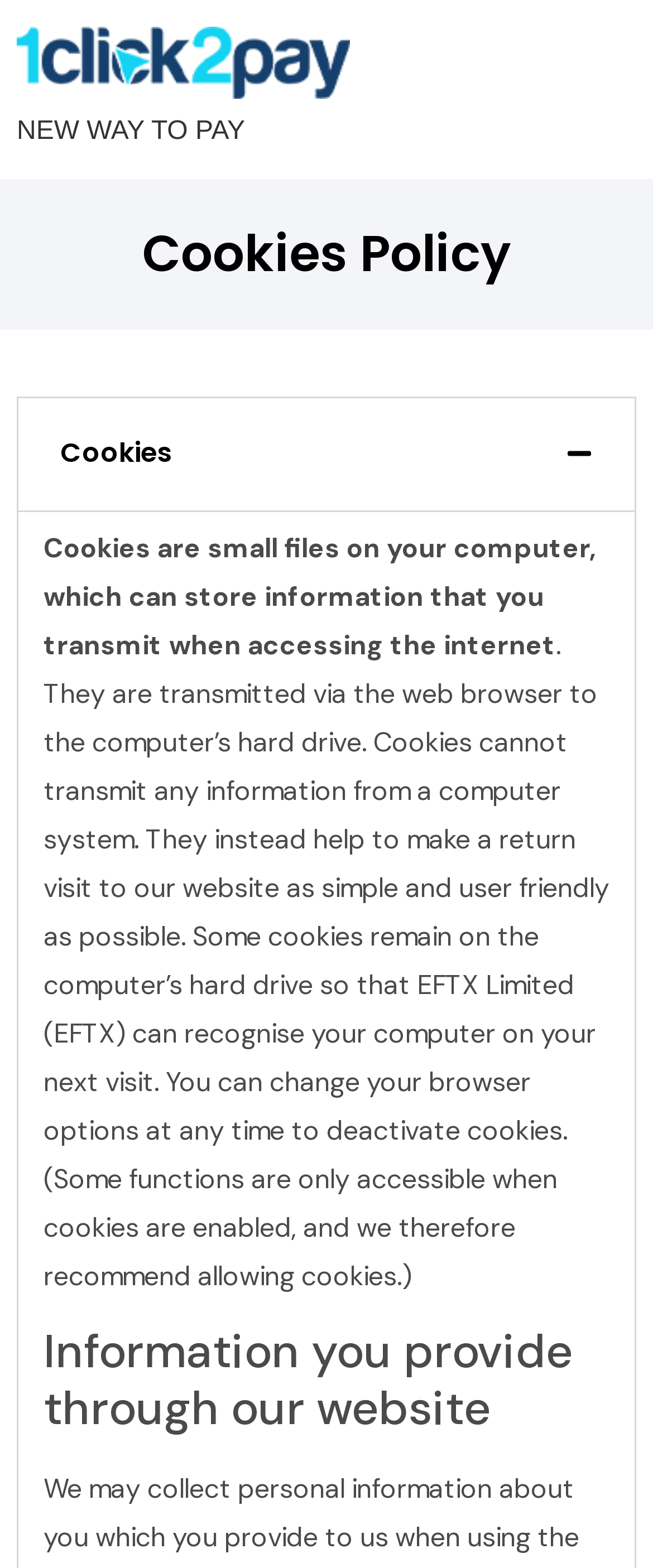Answer the following query with a single word or phrase:
What happens if cookies are deactivated?

Some functions are inaccessible